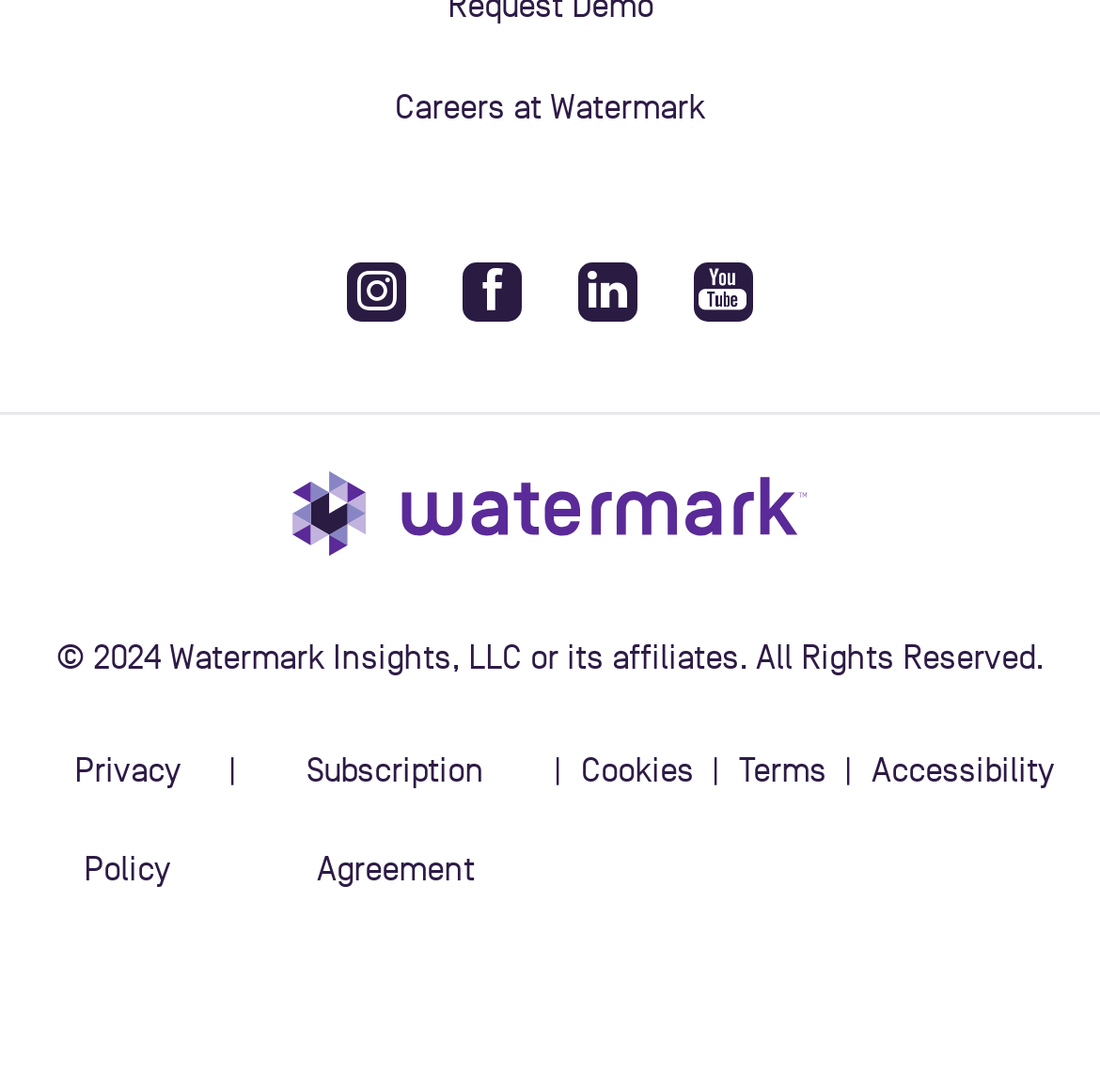Please find the bounding box coordinates of the element that you should click to achieve the following instruction: "Click the search icon". The coordinates should be presented as four float numbers between 0 and 1: [left, top, right, bottom].

[0.315, 0.239, 0.37, 0.294]